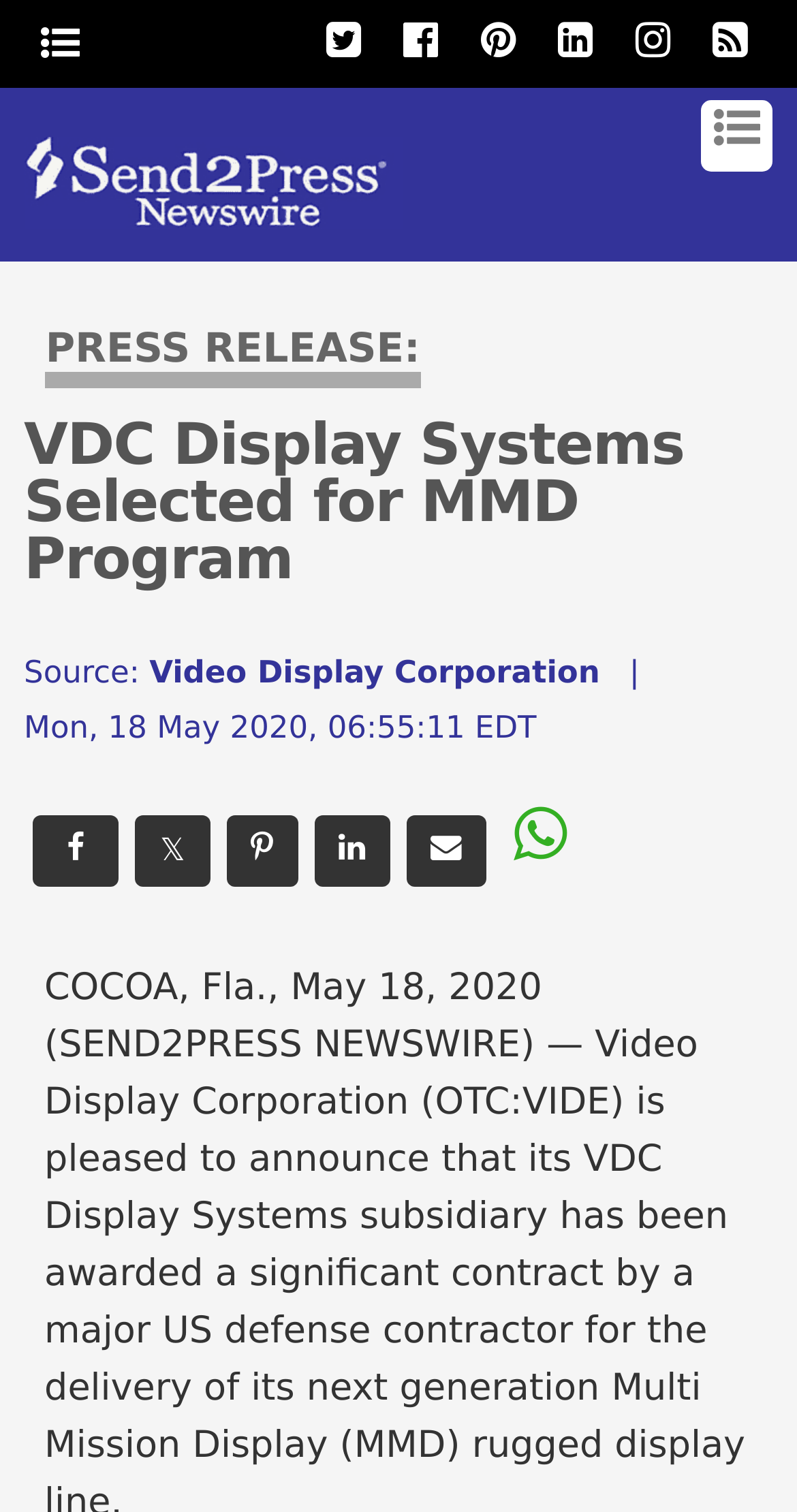What is the date of the press release?
Look at the screenshot and provide an in-depth answer.

I found the answer by looking at the time element and its child StaticText element which contains the date and time of the press release.